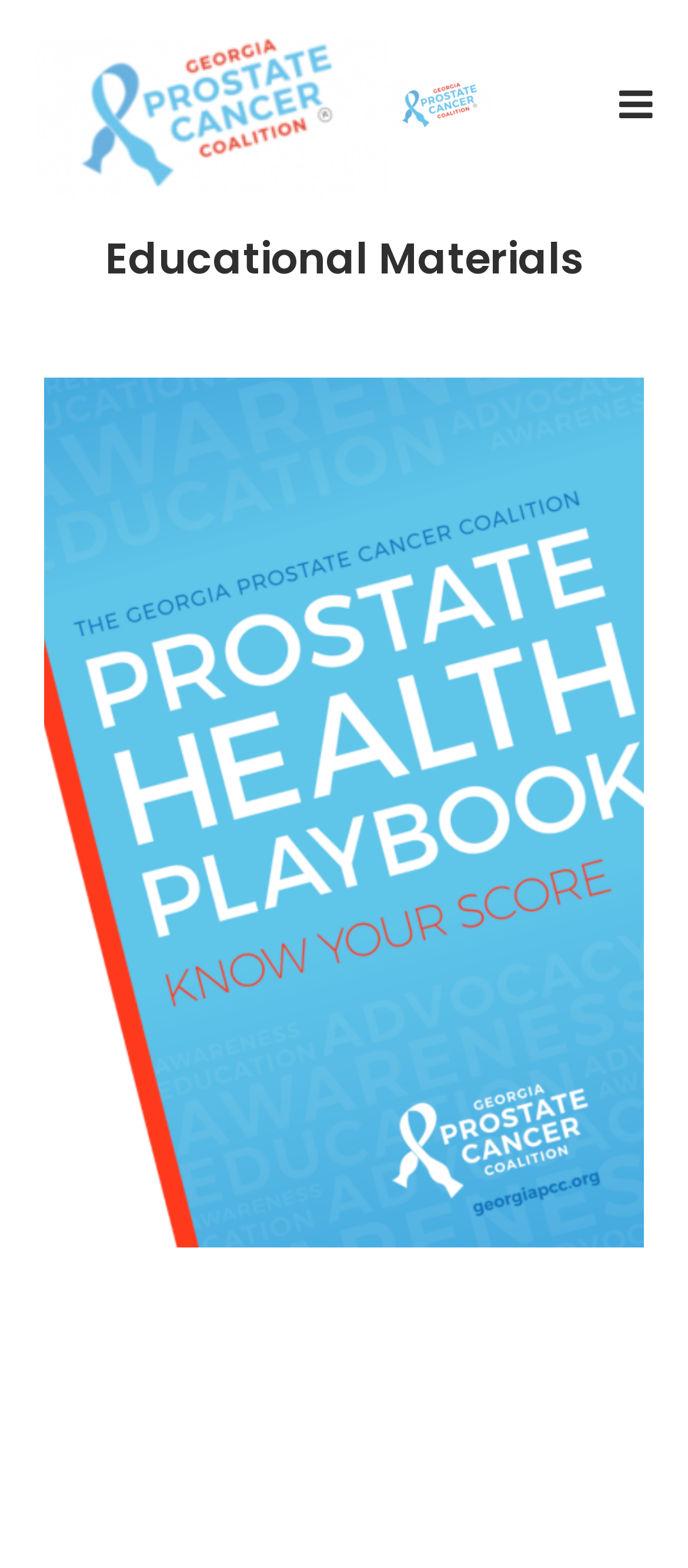Given the element description alt="GPCC", identify the bounding box coordinates for the UI element on the webpage screenshot. The format should be (top-left x, top-left y, bottom-right x, bottom-right y), with values between 0 and 1.

[0.051, 0.01, 0.564, 0.125]